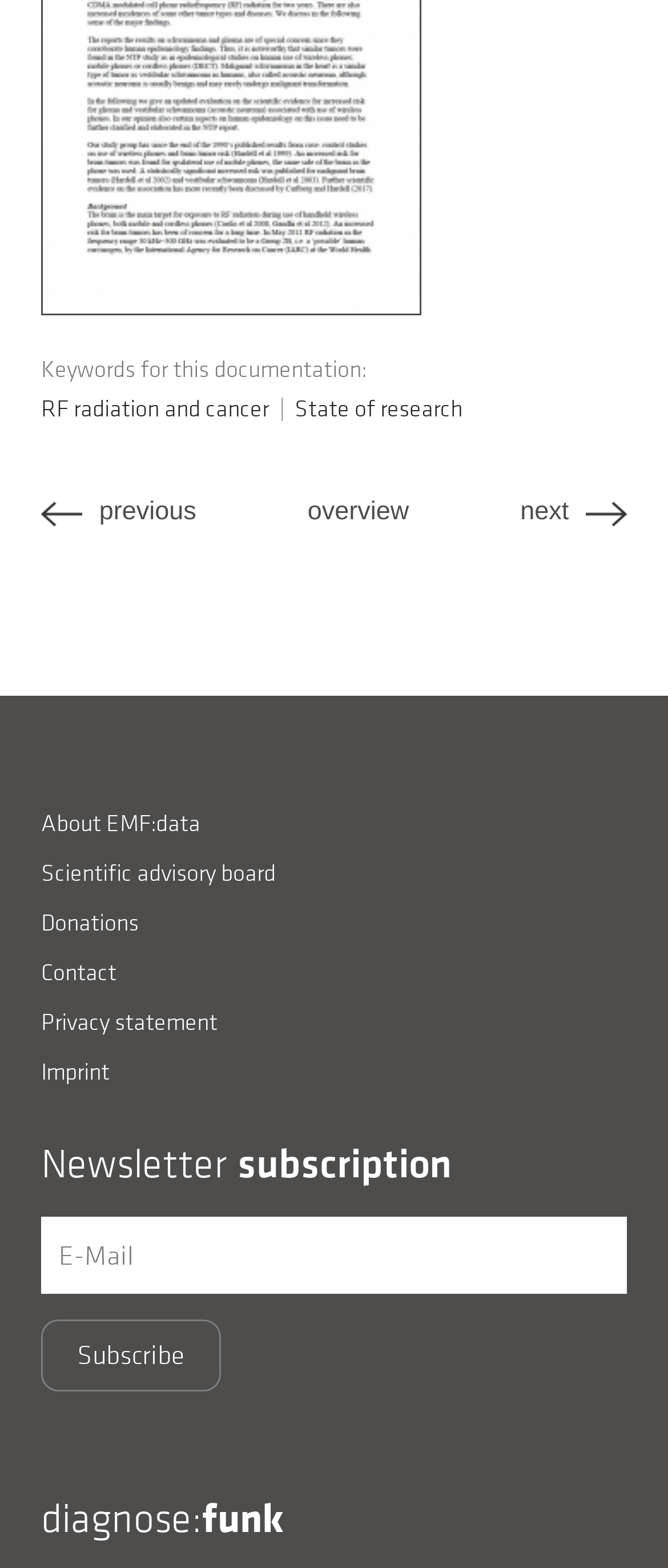Bounding box coordinates should be in the format (top-left x, top-left y, bottom-right x, bottom-right y) and all values should be floating point numbers between 0 and 1. Determine the bounding box coordinate for the UI element described as: Privacy statement

[0.061, 0.642, 0.325, 0.662]